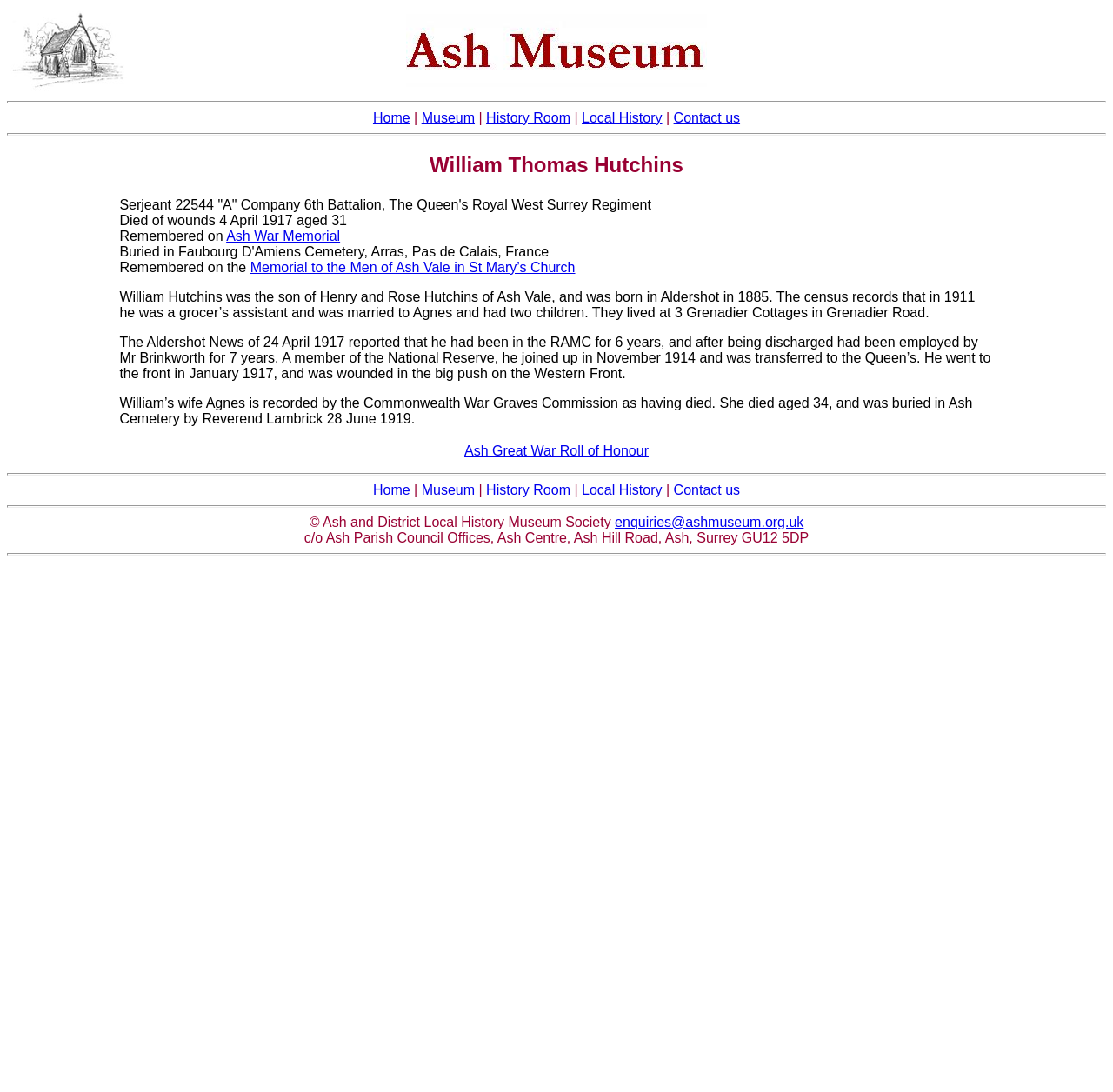Generate a thorough caption detailing the webpage content.

The webpage is about the Ash Museum, with a prominent logo displayed at the top left corner. The logo is accompanied by the museum's name in text form, situated to its right. Another instance of the logo appears at the top right corner. 

Below the top section, there is a horizontal separator line. A navigation menu follows, consisting of five links: "Home", "Museum", "History Room", "Local History", and "Contact us". These links are separated by vertical lines.

The main content of the webpage is a biographical article about William Thomas Hutchins, a soldier who died in World War I. The article is divided into paragraphs, with links to related topics, such as the "Ash War Memorial" and the "Memorial to the Men of Ash Vale in St Mary’s Church". The text describes Hutchins' life, military service, and death, as well as his family.

To the right of the article, there is a link to the "Ash Great War Roll of Honour". Below the article, there is another horizontal separator line, followed by a repeated navigation menu identical to the one above.

At the bottom of the webpage, there is a copyright notice, an email address, and a physical address for the Ash and District Local History Museum Society. The webpage is concluded with another horizontal separator line.